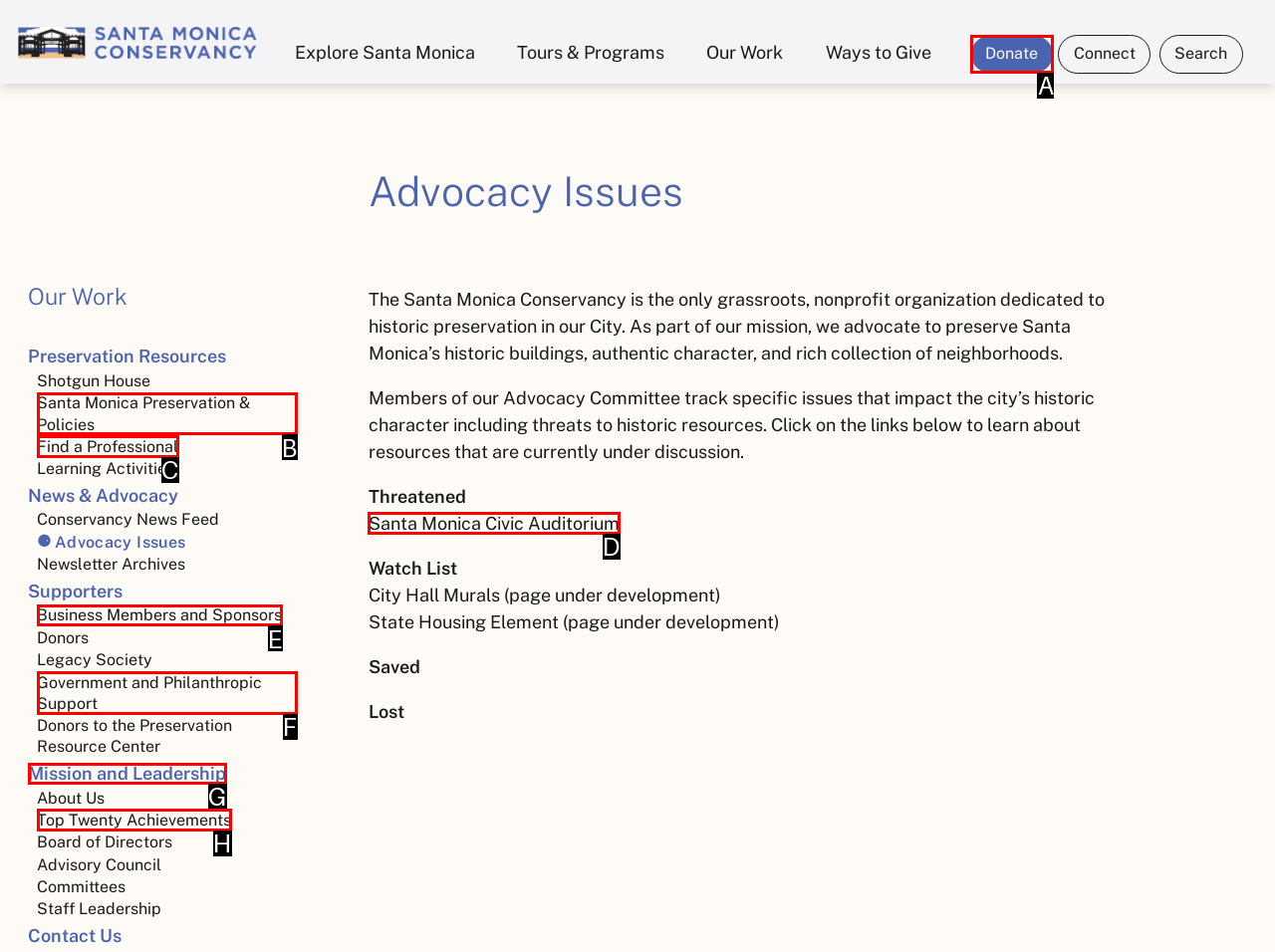Select the correct UI element to complete the task: Click Santa Monica Civic Auditorium
Please provide the letter of the chosen option.

D